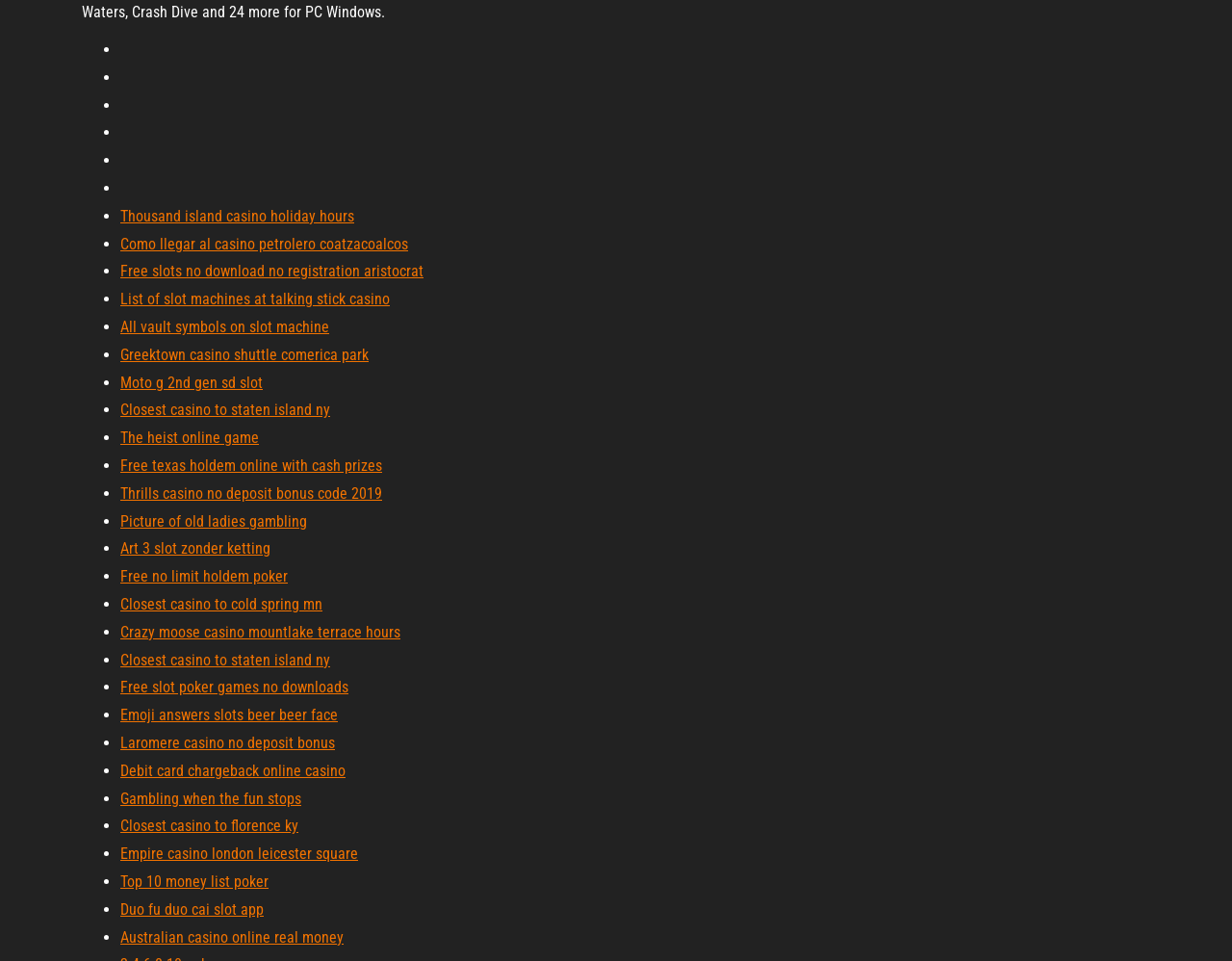Locate the bounding box of the UI element based on this description: "Art 3 slot zonder ketting". Provide four float numbers between 0 and 1 as [left, top, right, bottom].

[0.098, 0.562, 0.22, 0.581]